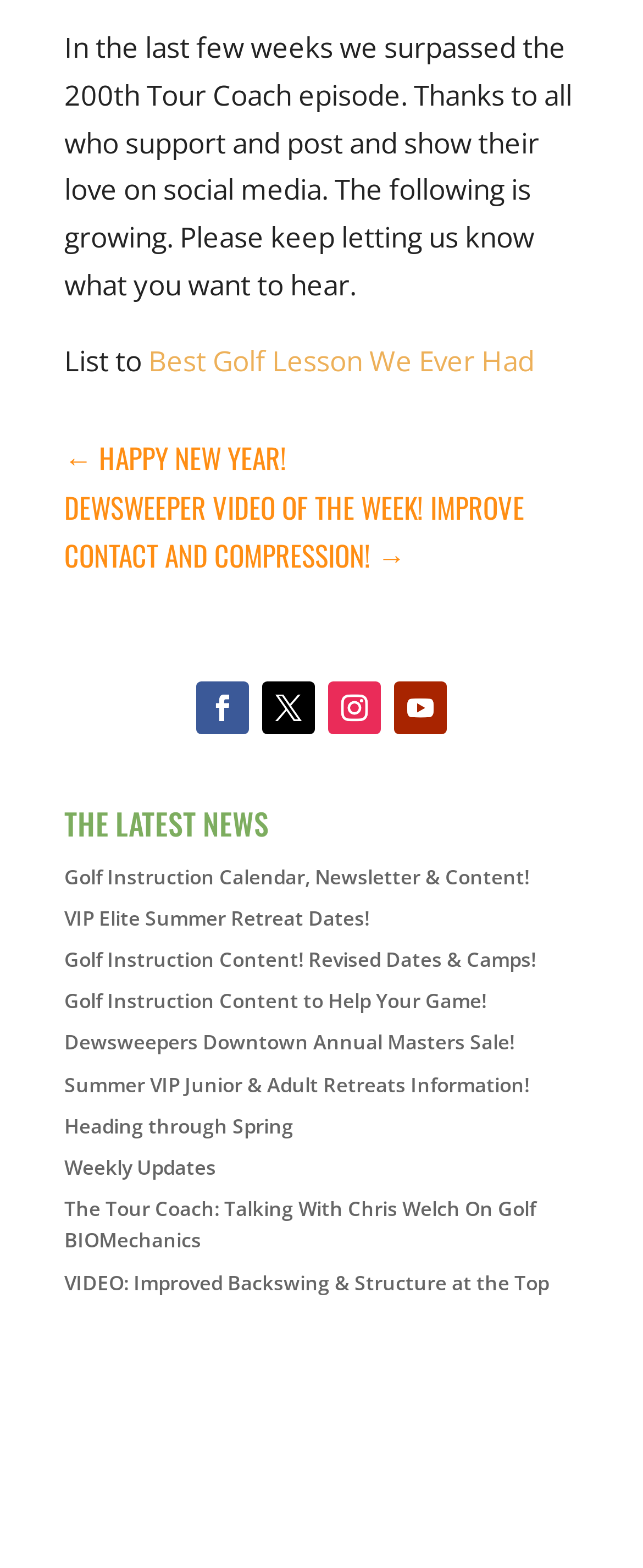Provide your answer in one word or a succinct phrase for the question: 
How many social media icons are present?

4